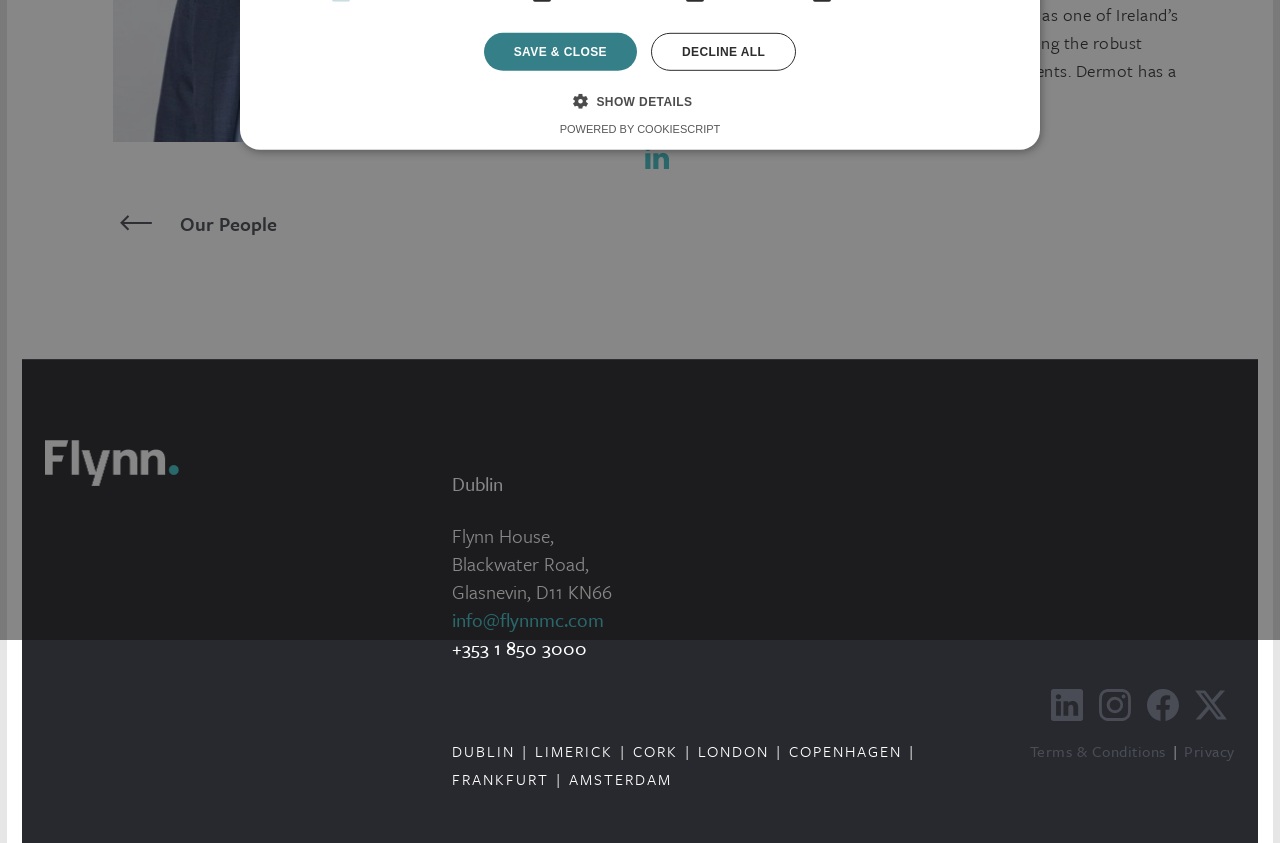Using the given description, provide the bounding box coordinates formatted as (top-left x, top-left y, bottom-right x, bottom-right y), with all values being floating point numbers between 0 and 1. Description: aria-label="instagram"

[0.859, 0.809, 0.884, 0.855]